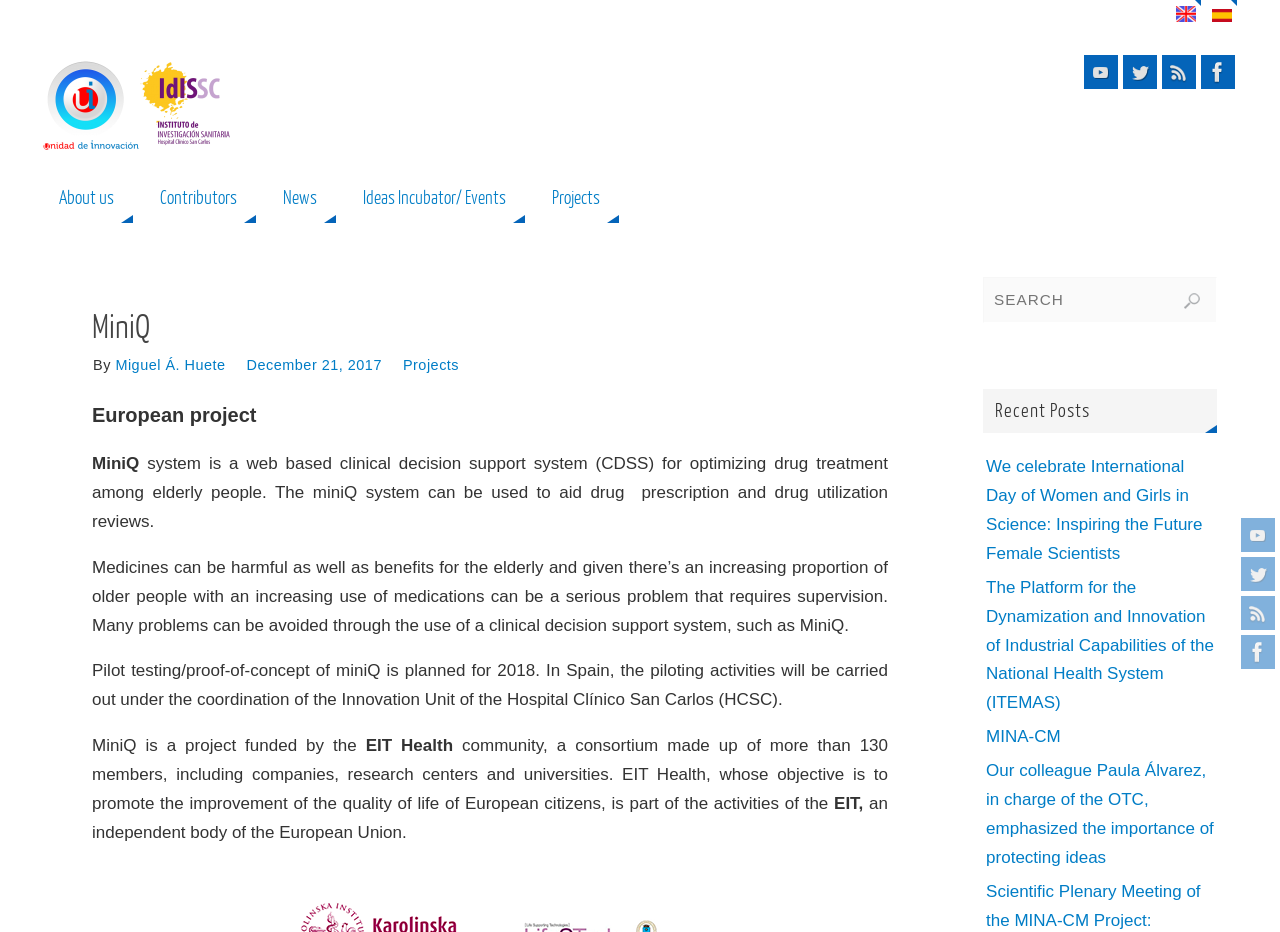Please provide a brief answer to the question using only one word or phrase: 
What is the objective of EIT Health?

Promote improvement of quality of life